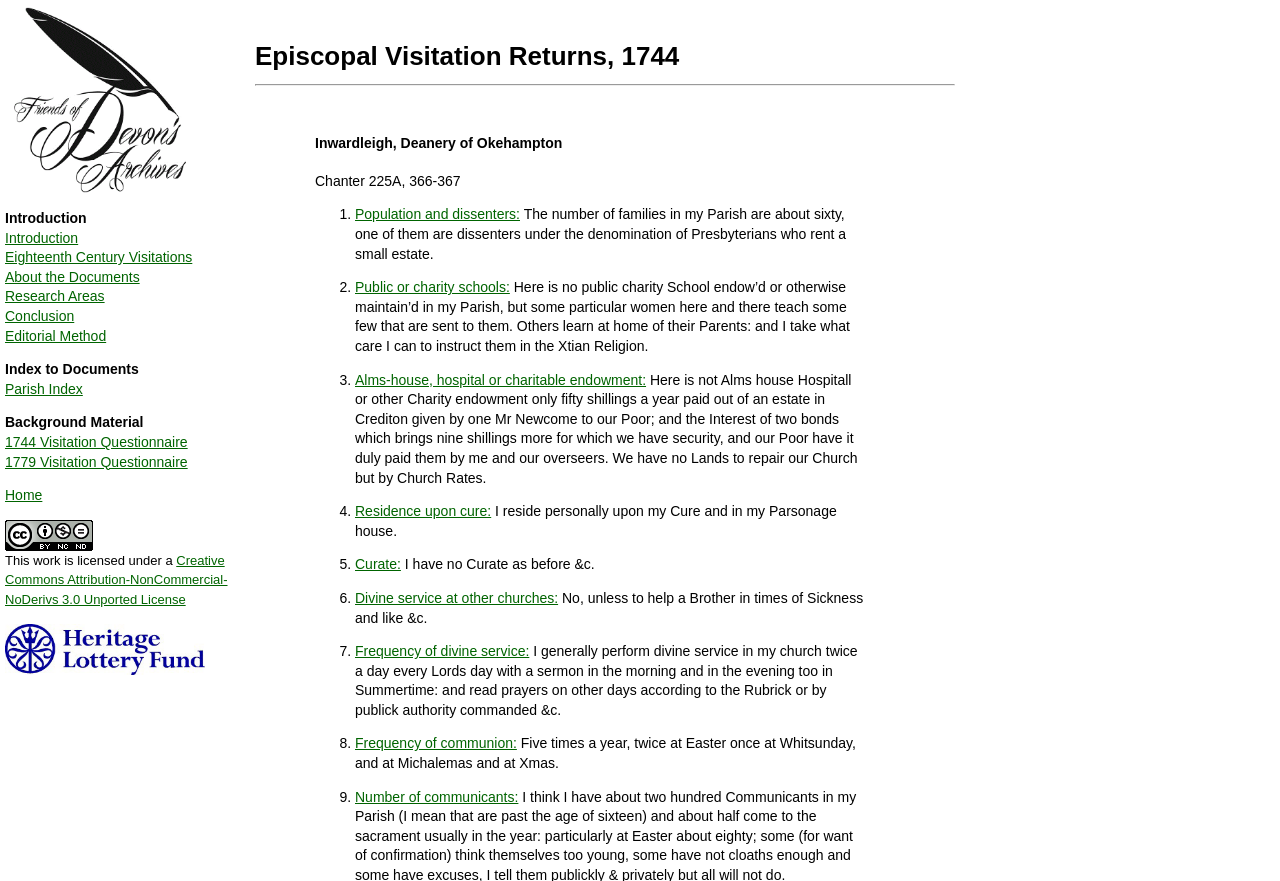Determine the bounding box coordinates for the area that should be clicked to carry out the following instruction: "View the '1744 Visitation Questionnaire'".

[0.004, 0.493, 0.147, 0.511]